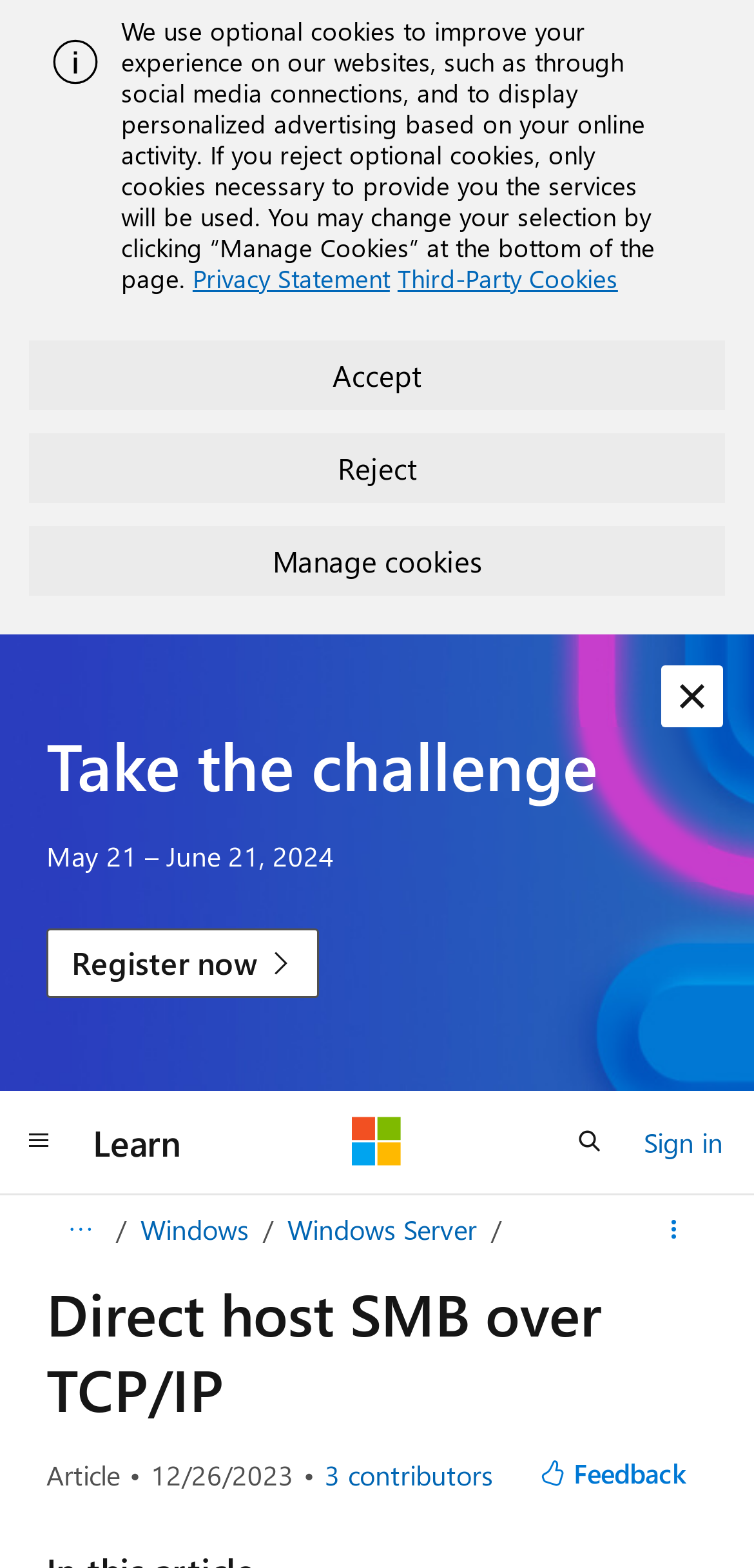Please locate the clickable area by providing the bounding box coordinates to follow this instruction: "Provide feedback".

[0.688, 0.92, 0.938, 0.959]